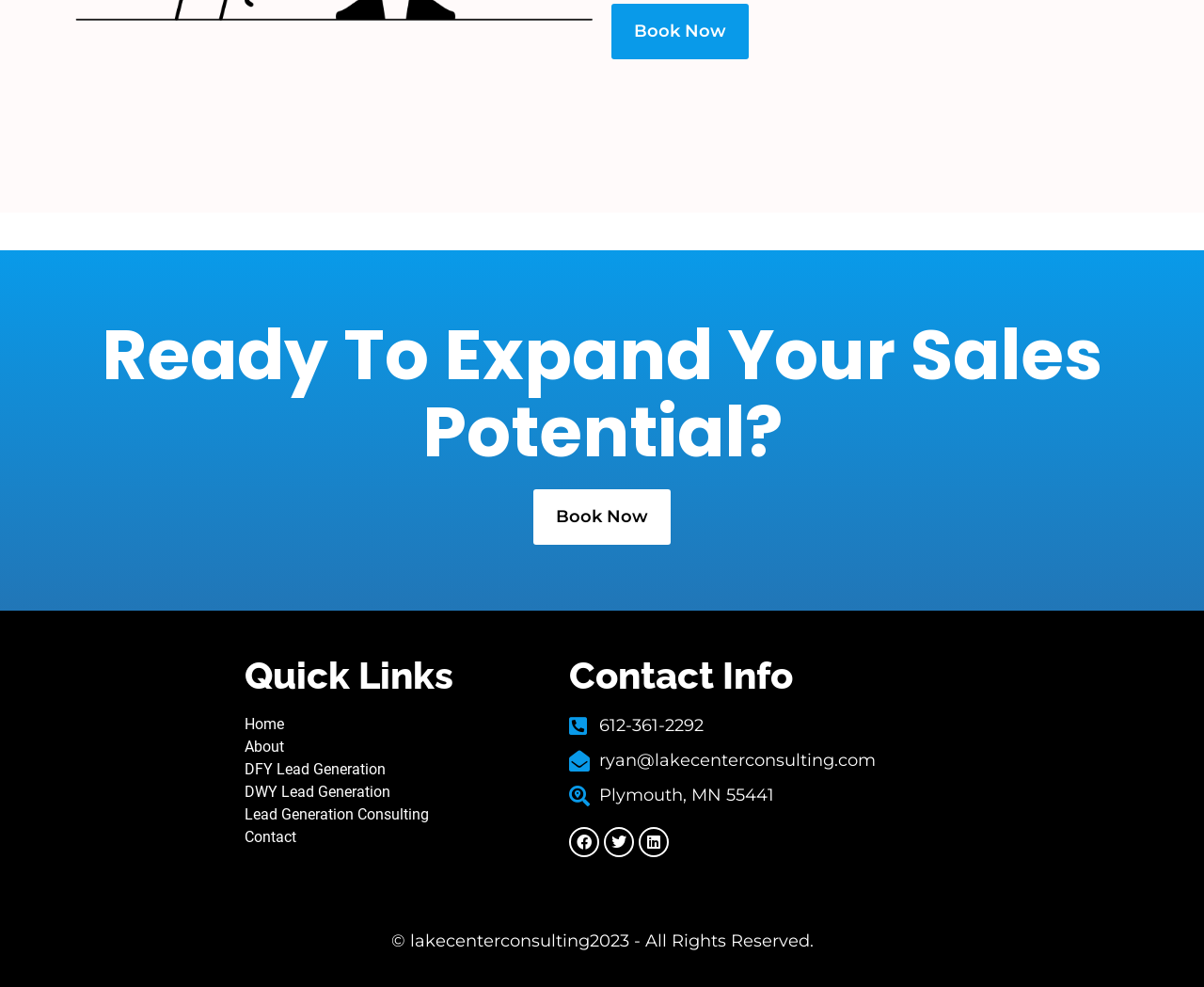For the element described, predict the bounding box coordinates as (top-left x, top-left y, bottom-right x, bottom-right y). All values should be between 0 and 1. Element description: DWY Lead Generation

[0.203, 0.791, 0.457, 0.814]